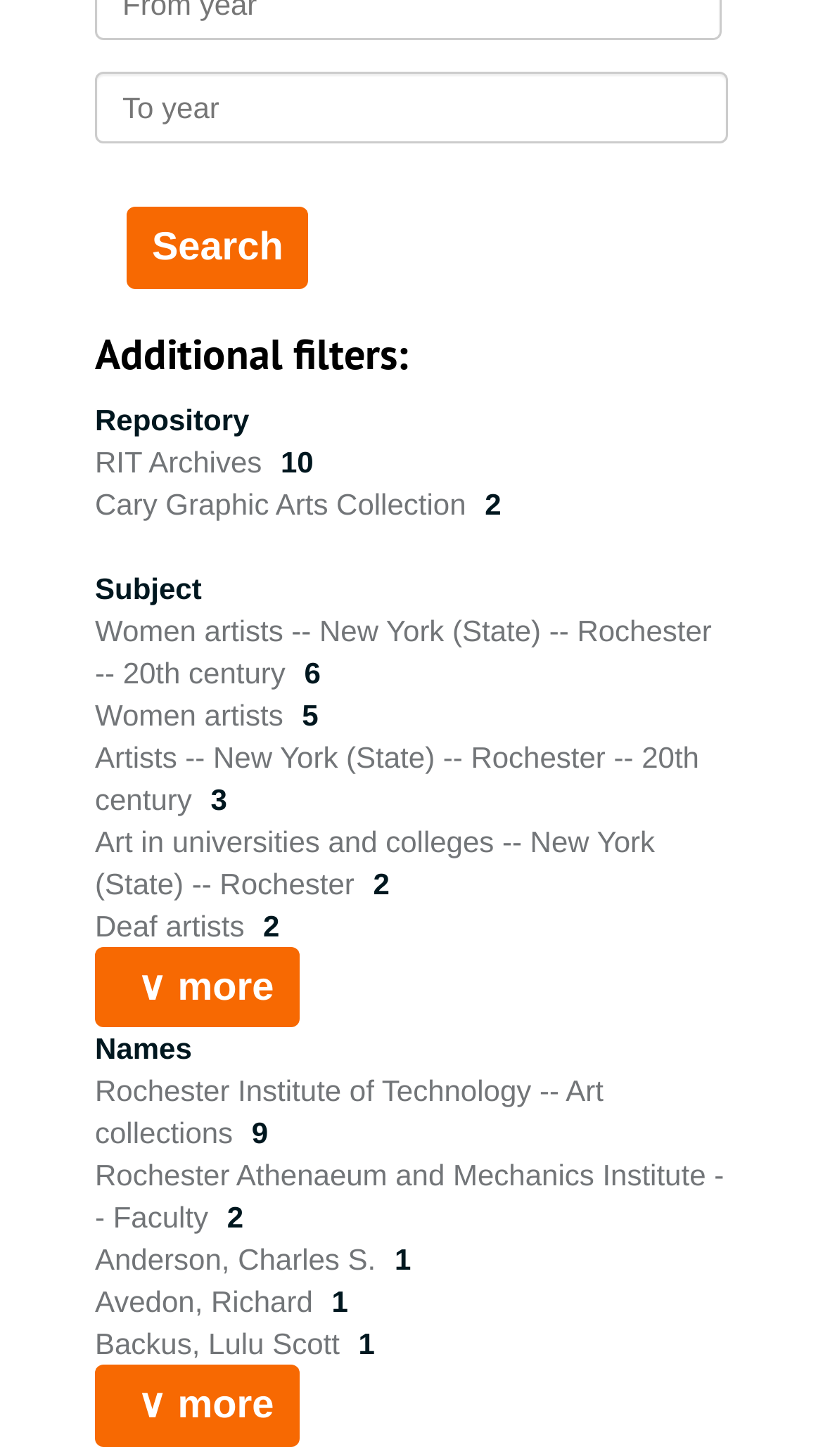Identify the bounding box coordinates of the region that needs to be clicked to carry out this instruction: "Select Names filter". Provide these coordinates as four float numbers ranging from 0 to 1, i.e., [left, top, right, bottom].

[0.115, 0.709, 0.233, 0.732]